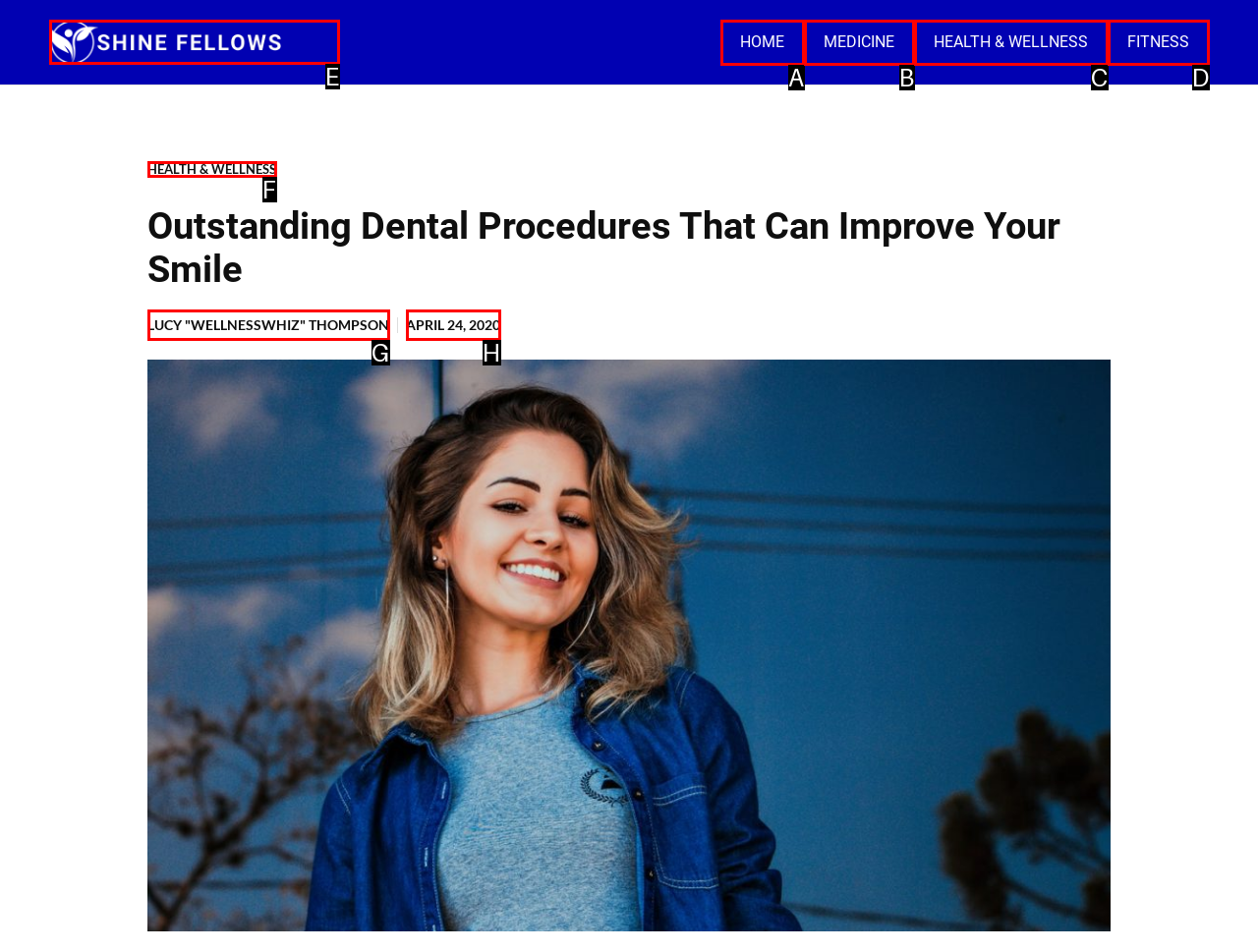What letter corresponds to the UI element described here: Health & Wellness
Reply with the letter from the options provided.

C